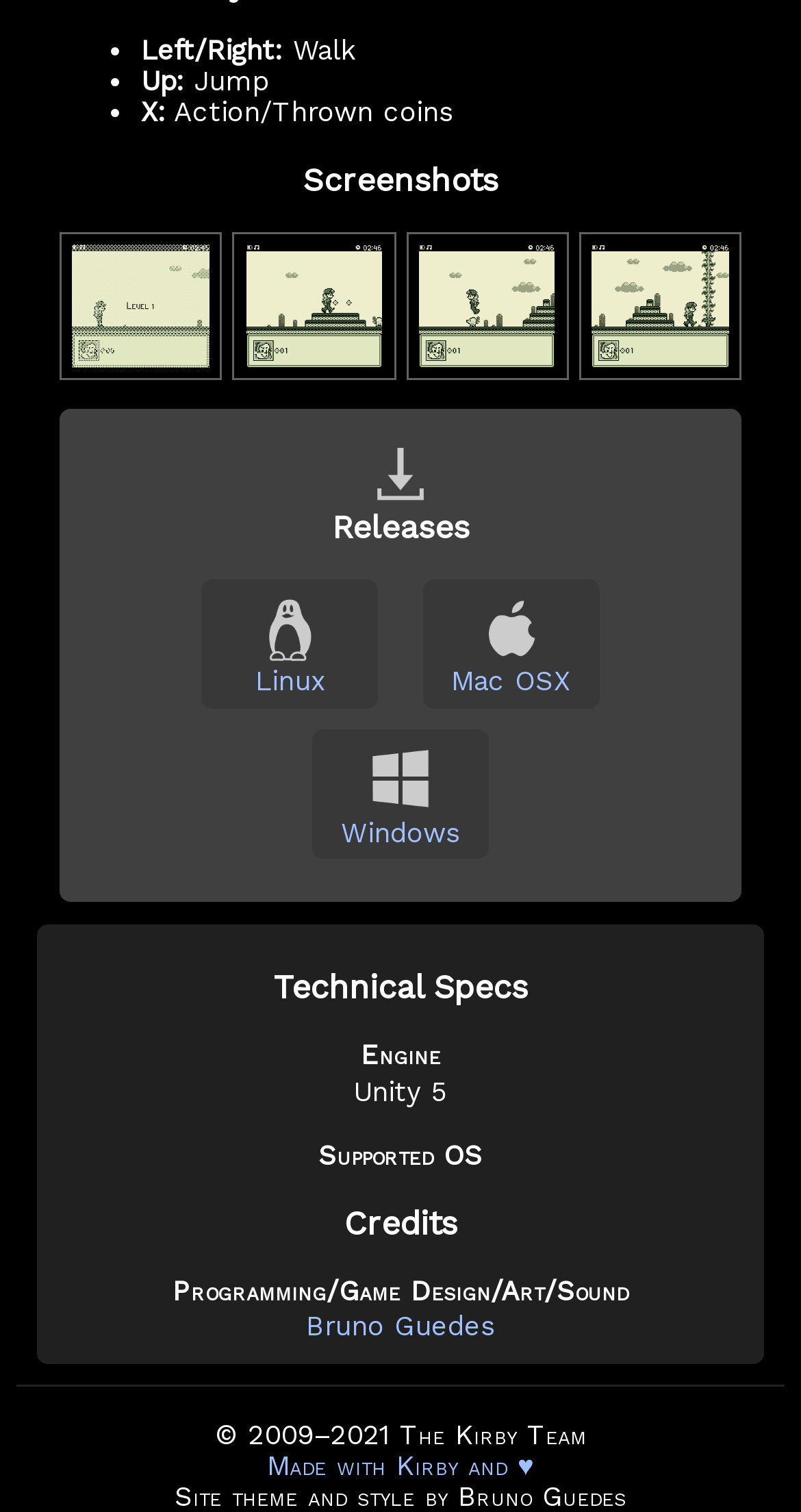Please answer the following question using a single word or phrase: 
How many operating systems are supported?

3